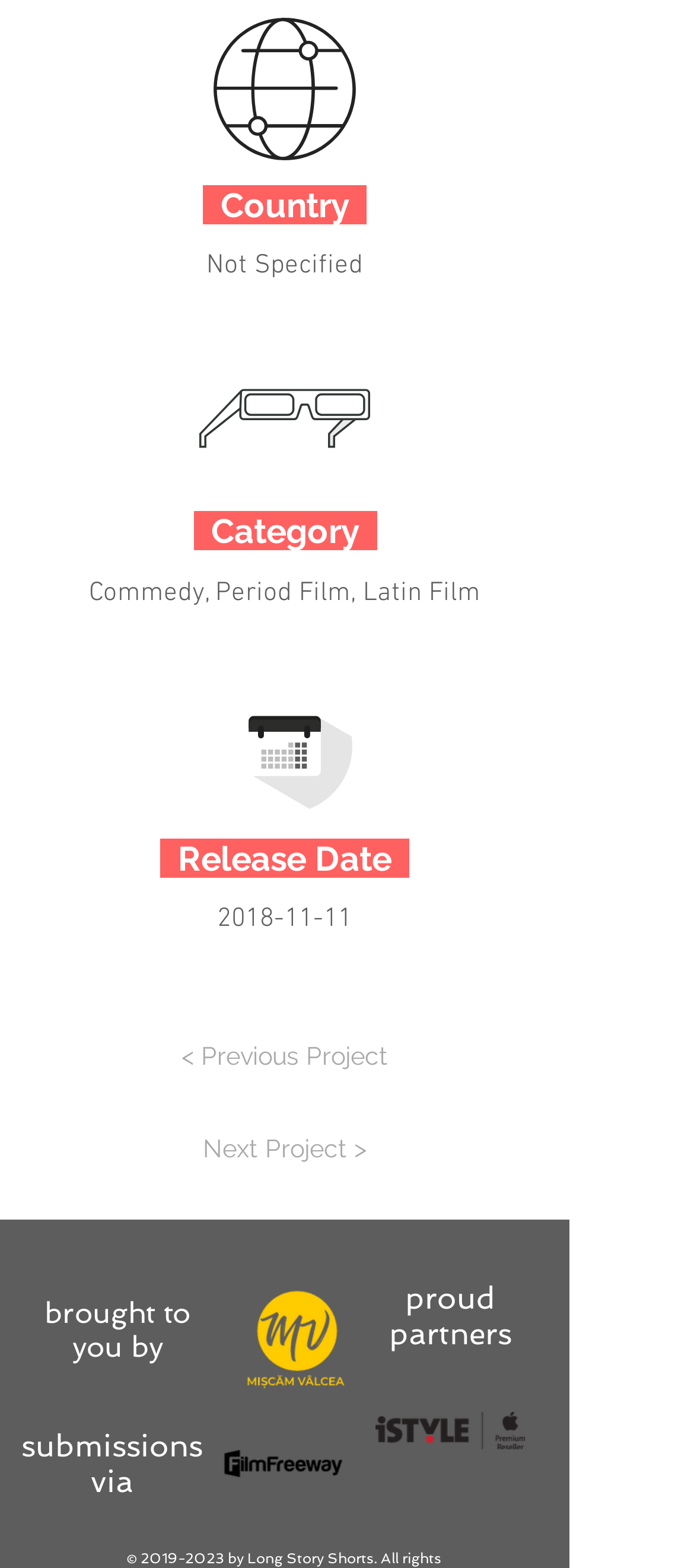Bounding box coordinates are specified in the format (top-left x, top-left y, bottom-right x, bottom-right y). All values are floating point numbers bounded between 0 and 1. Please provide the bounding box coordinate of the region this sentence describes: aria-label="Twitter - White Circle"

[0.444, 0.785, 0.521, 0.819]